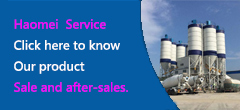Create a detailed narrative of what is happening in the image.

The image showcases the "Haomei Service," featuring a prominent visual of industrial concrete mixing machinery against a clear blue sky. The graphic emphasizes the company's commitment to providing comprehensive support for their products, highlighted by the text that encourages viewers to click for more information on products, sales, and after-sales services. The design uses vibrant colors, with a striking pink font that draws attention to the message, reinforcing Haomei's focus on customer service and product offerings in the concrete machinery sector.